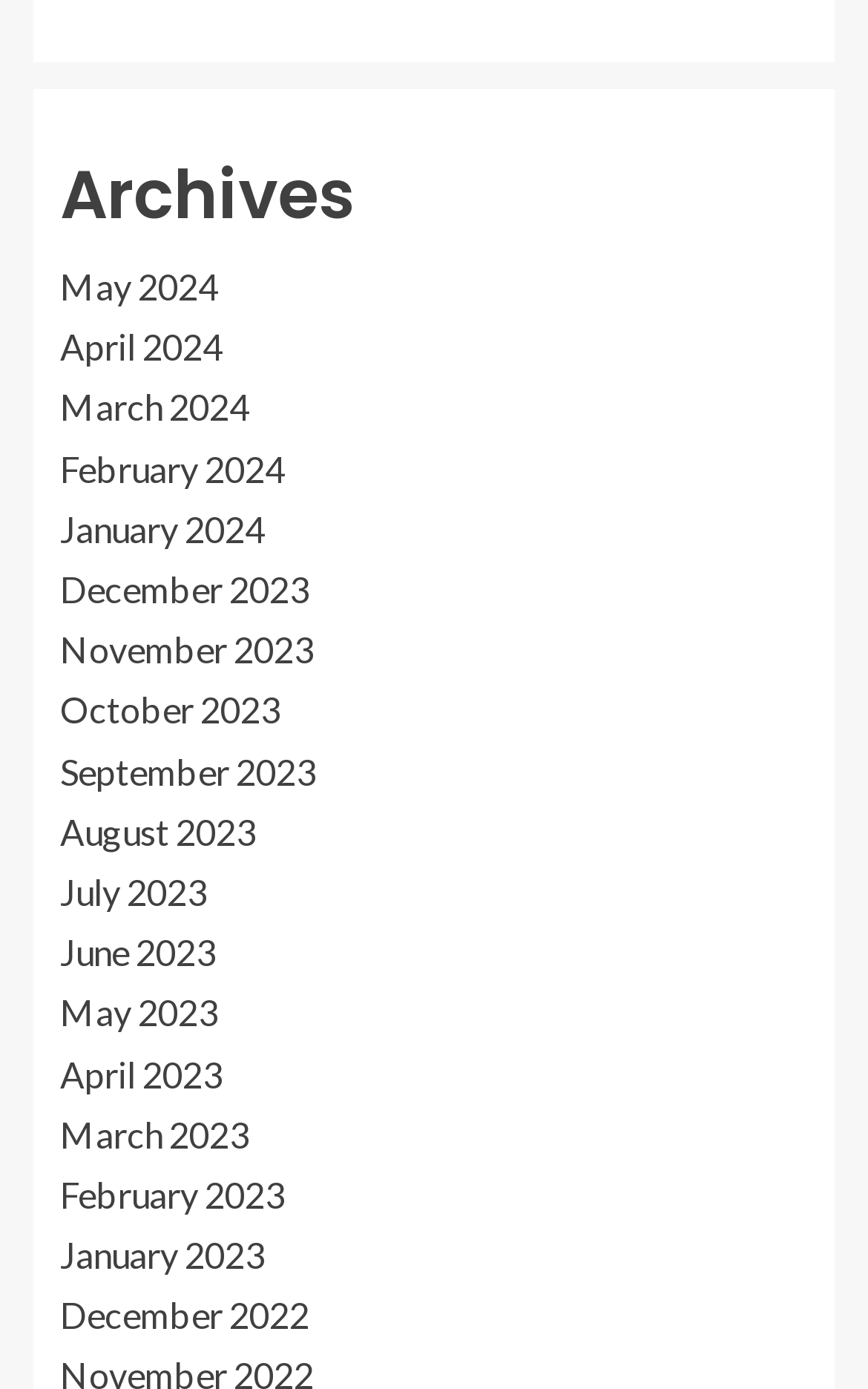What is the latest month listed?
Please provide a single word or phrase answer based on the image.

May 2024